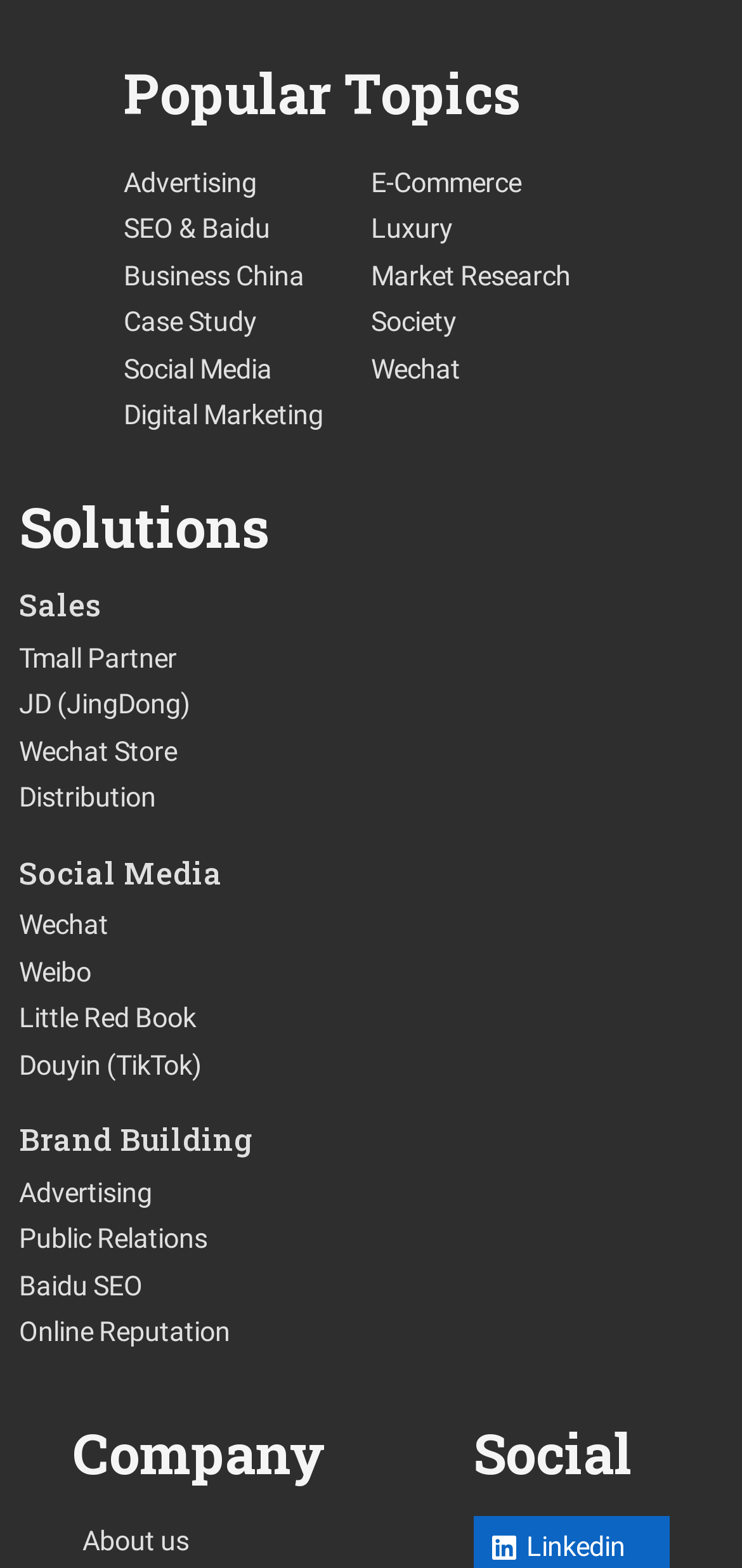Please provide a brief answer to the question using only one word or phrase: 
How many social media platforms are listed under 'Social Media'?

4